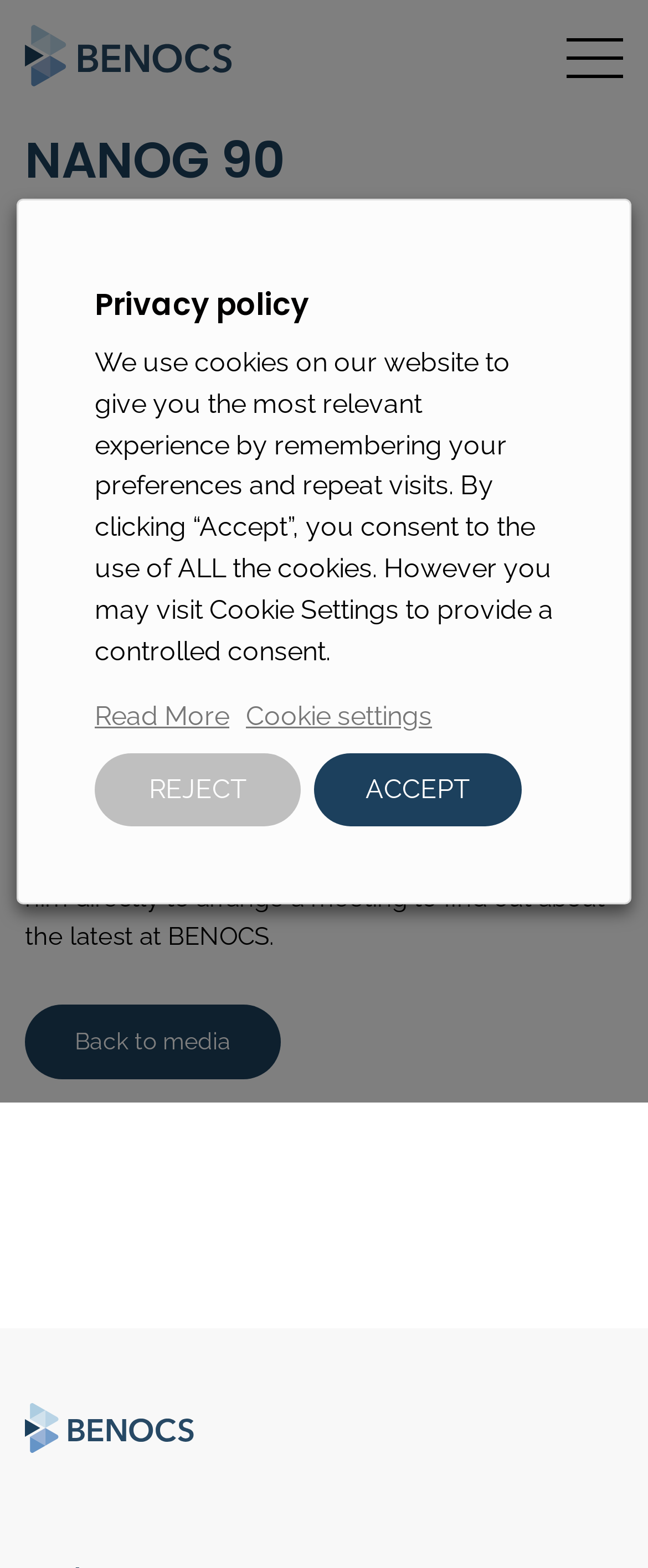Could you indicate the bounding box coordinates of the region to click in order to complete this instruction: "Click the BENOCS logo at the top".

[0.038, 0.016, 0.359, 0.055]